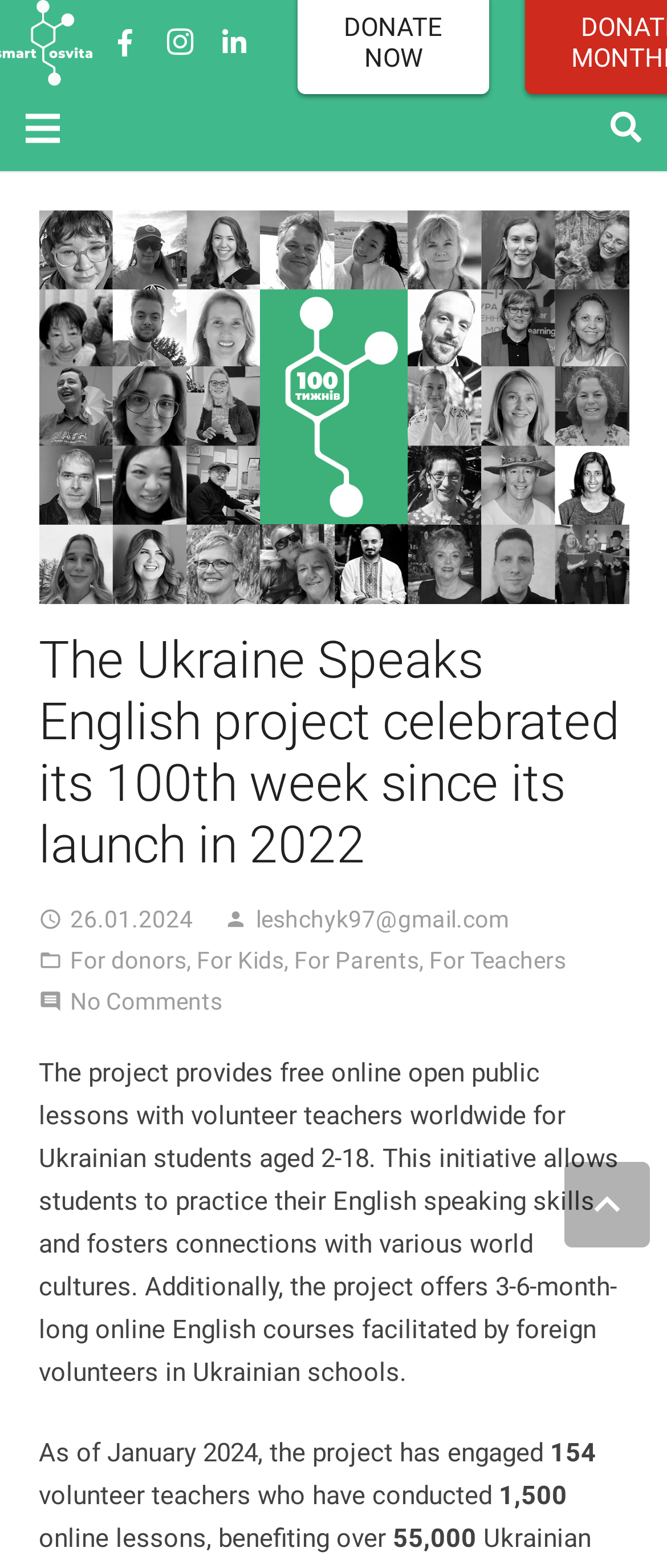Specify the bounding box coordinates of the element's region that should be clicked to achieve the following instruction: "View the For Kids page". The bounding box coordinates consist of four float numbers between 0 and 1, in the format [left, top, right, bottom].

[0.295, 0.603, 0.426, 0.621]